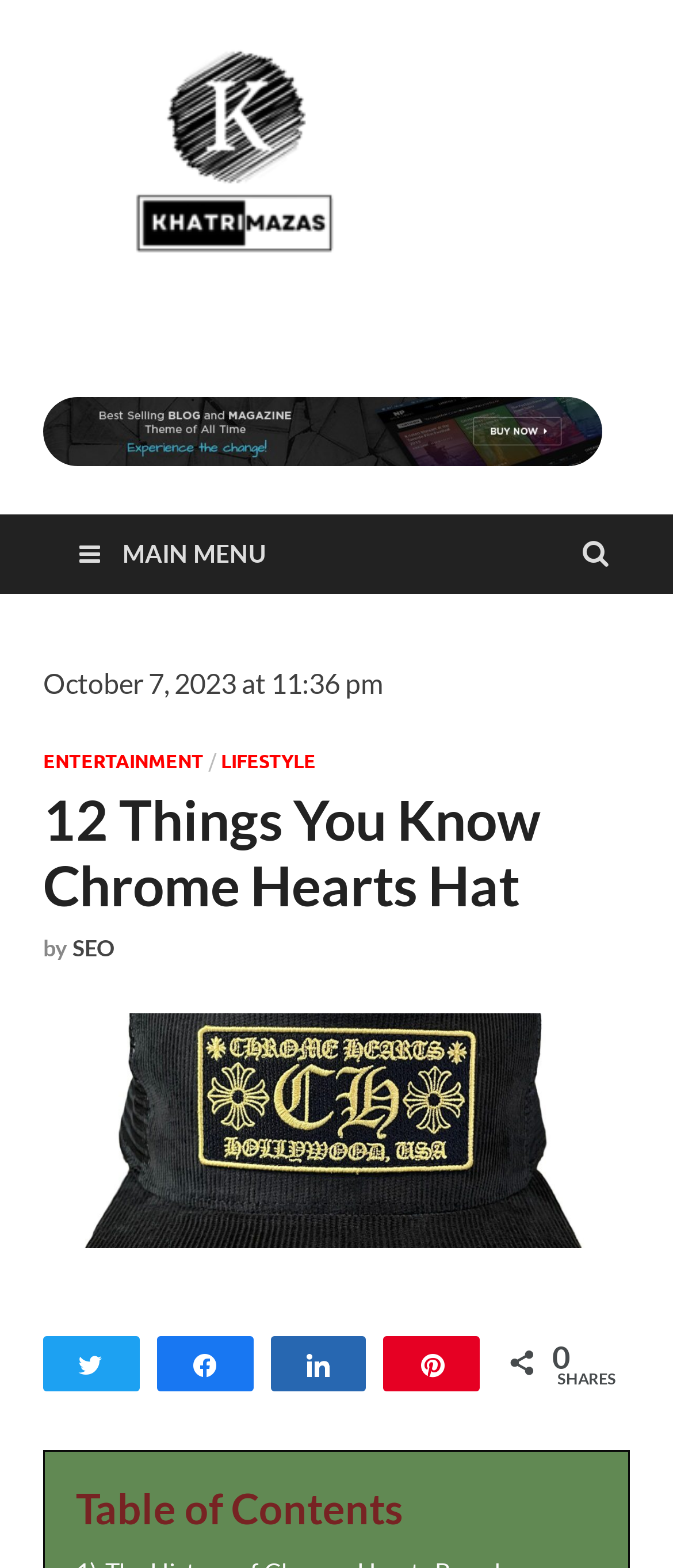What is the name of the author of the article?
Give a one-word or short phrase answer based on the image.

SEO